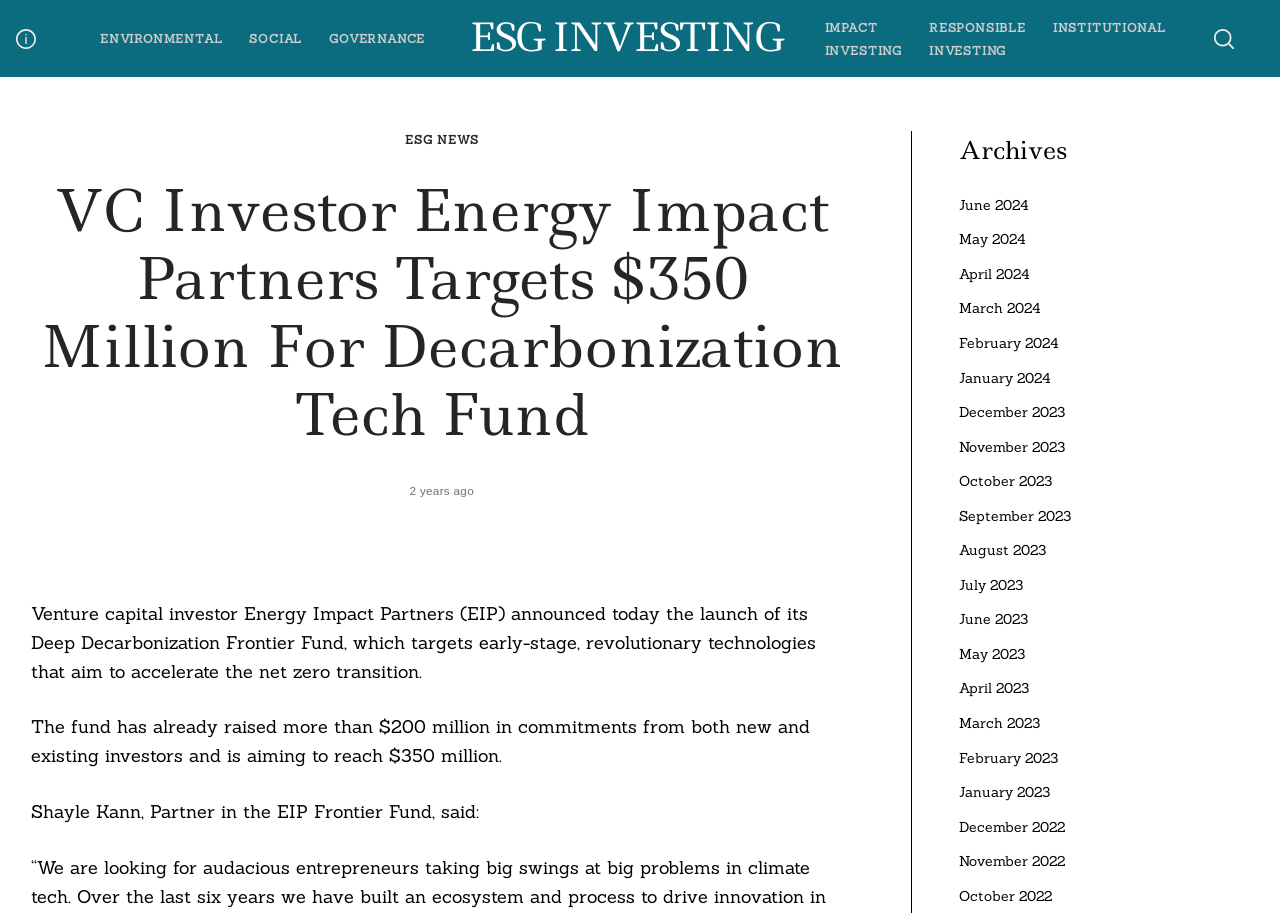Identify the bounding box coordinates of the HTML element based on this description: "ARTIST SPOTLIGHT".

None